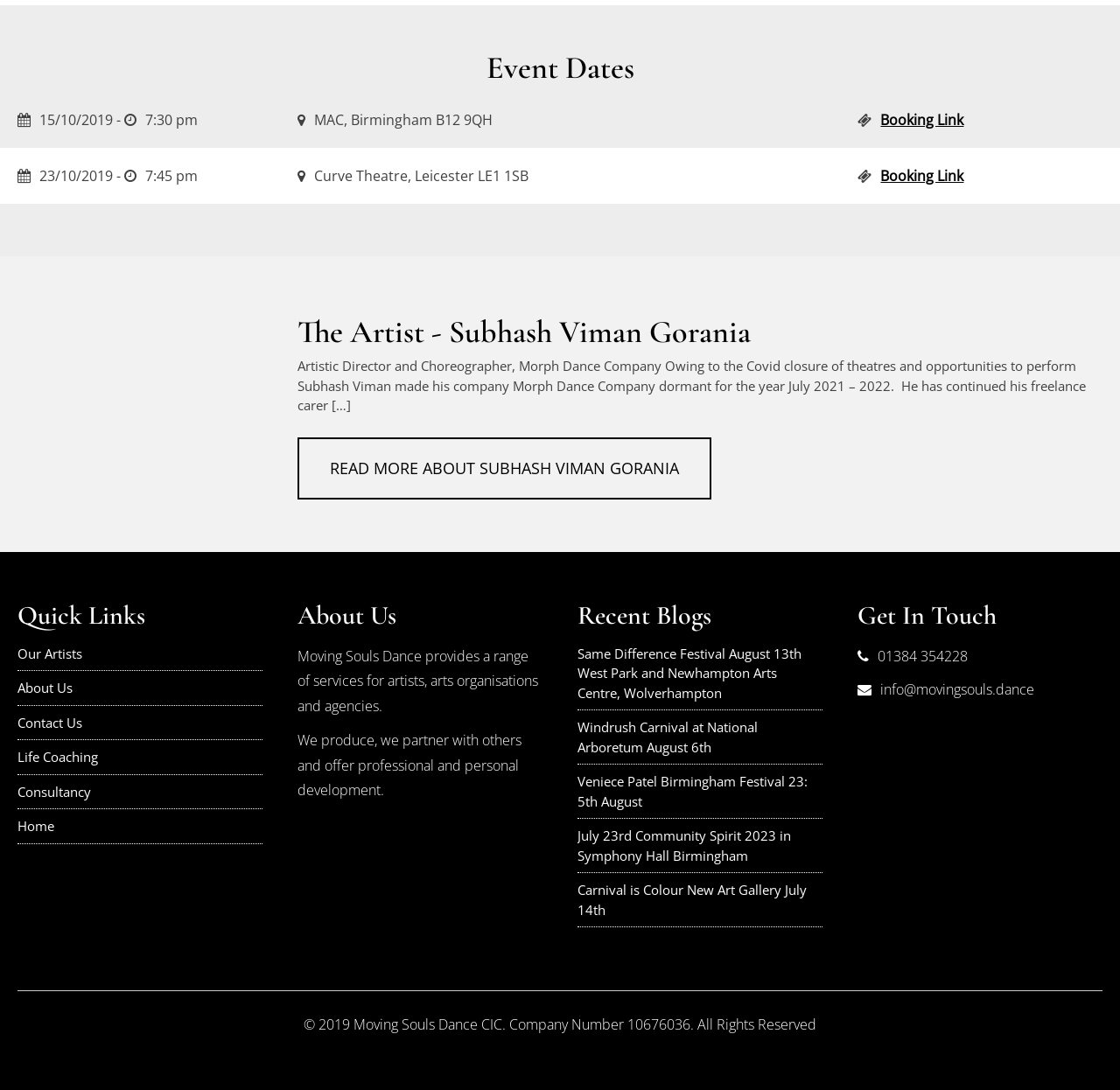Please determine the bounding box of the UI element that matches this description: Garden Beds. The coordinates should be given as (top-left x, top-left y, bottom-right x, bottom-right y), with all values between 0 and 1.

None